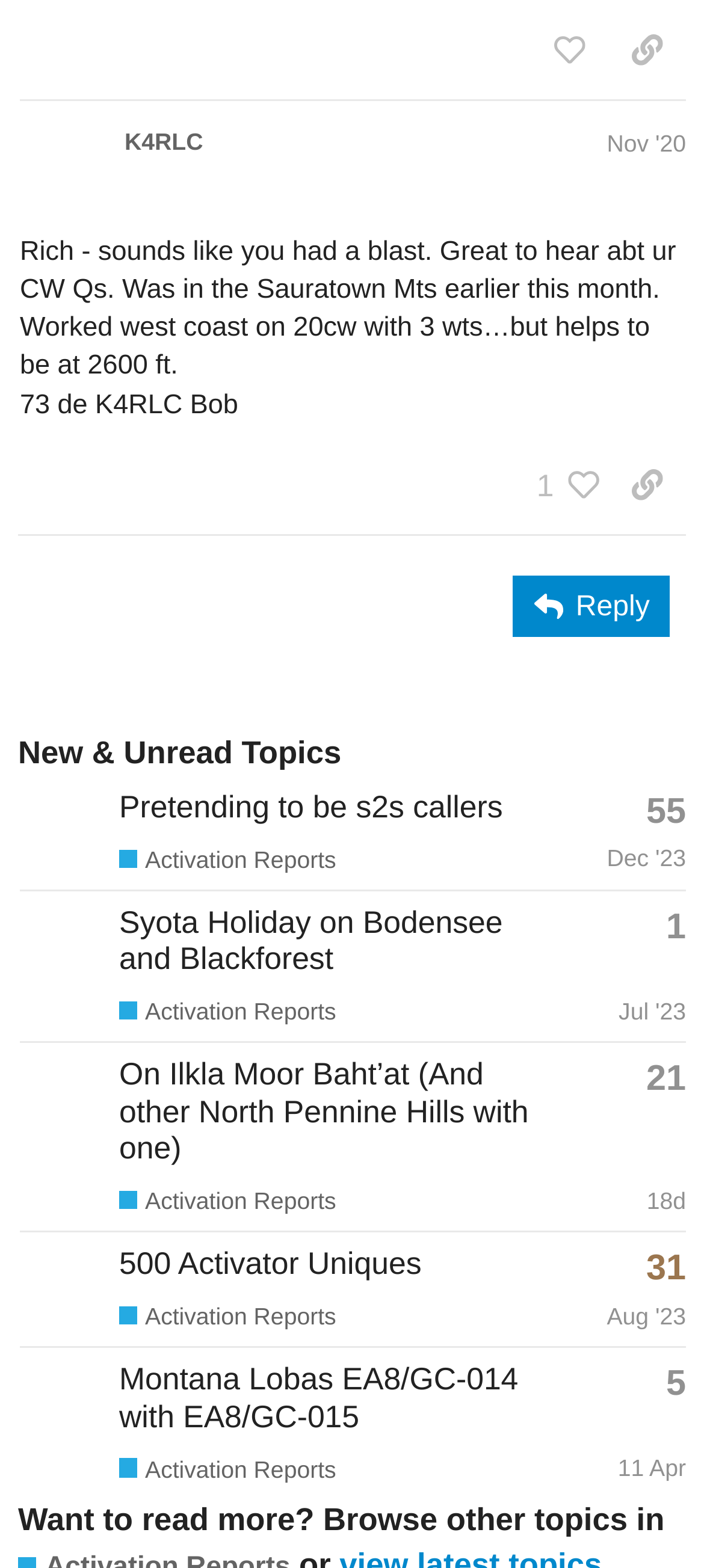Reply to the question with a single word or phrase:
What is the category of the topic '500 Activator Uniques'?

Activation Reports